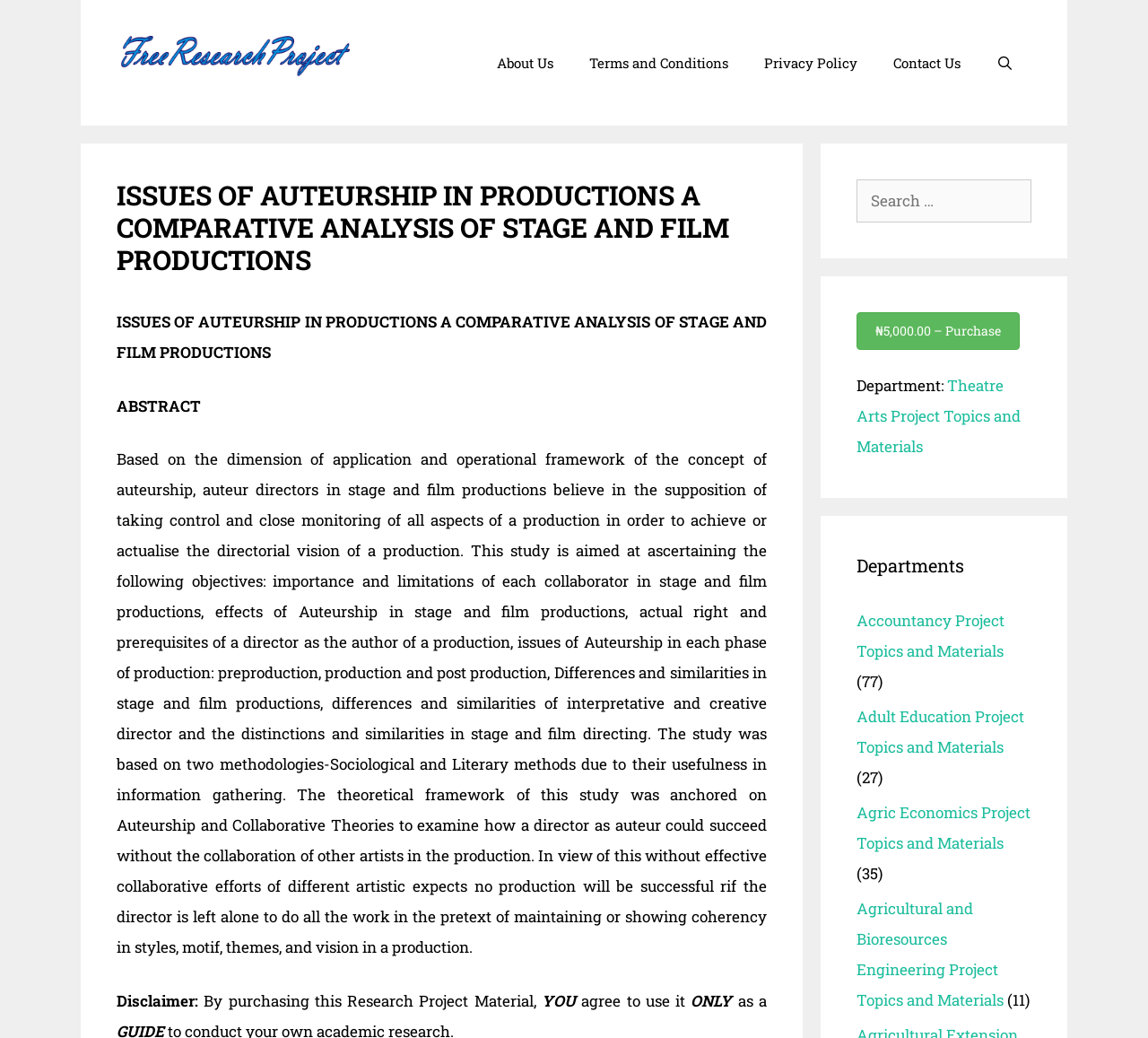How many project topics and materials are available in the Adult Education department?
Look at the image and respond with a one-word or short phrase answer.

27